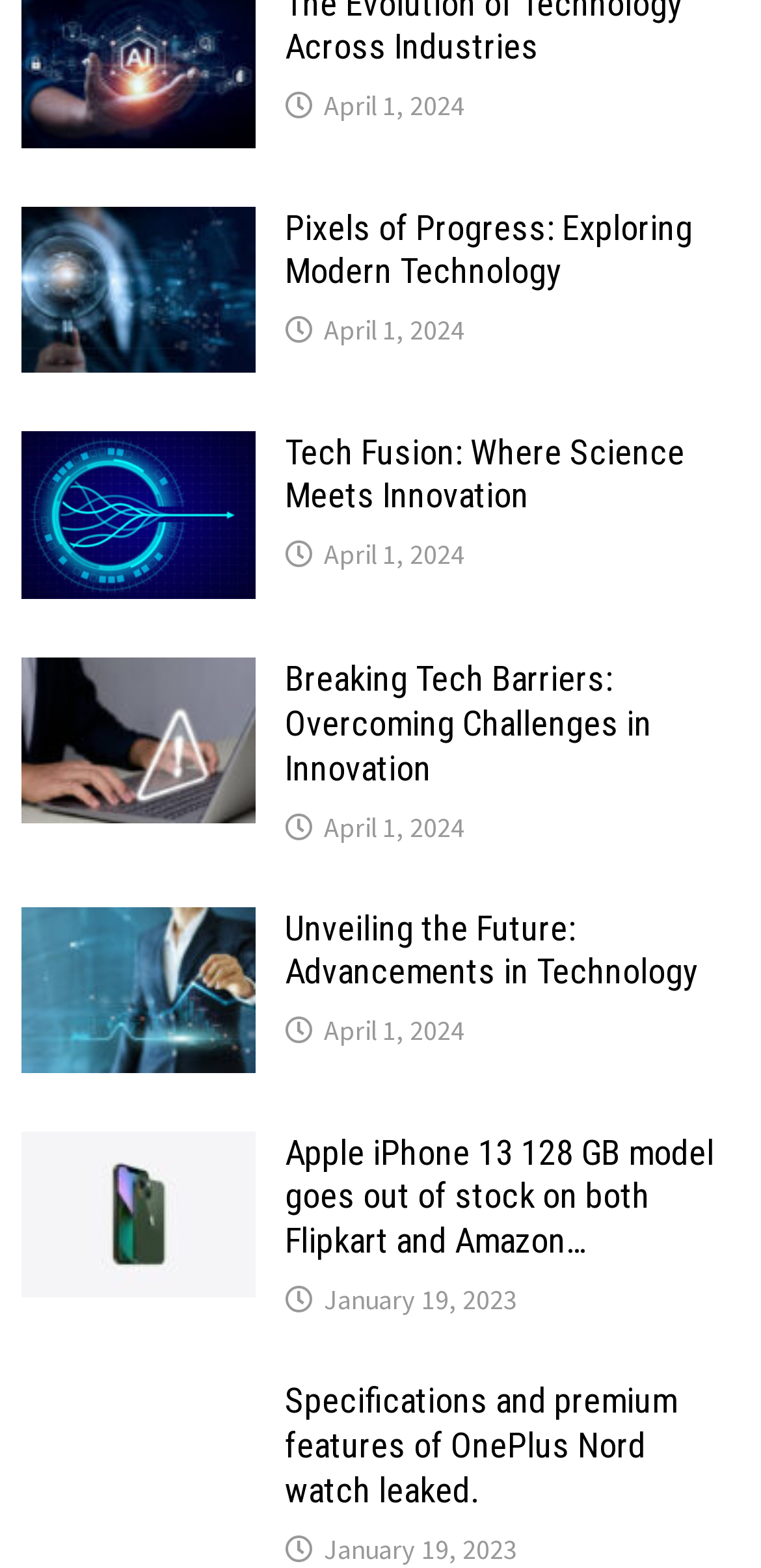Find the bounding box coordinates of the clickable area that will achieve the following instruction: "Explore Tech Fusion: Where Science Meets Innovation".

[0.029, 0.277, 0.336, 0.306]